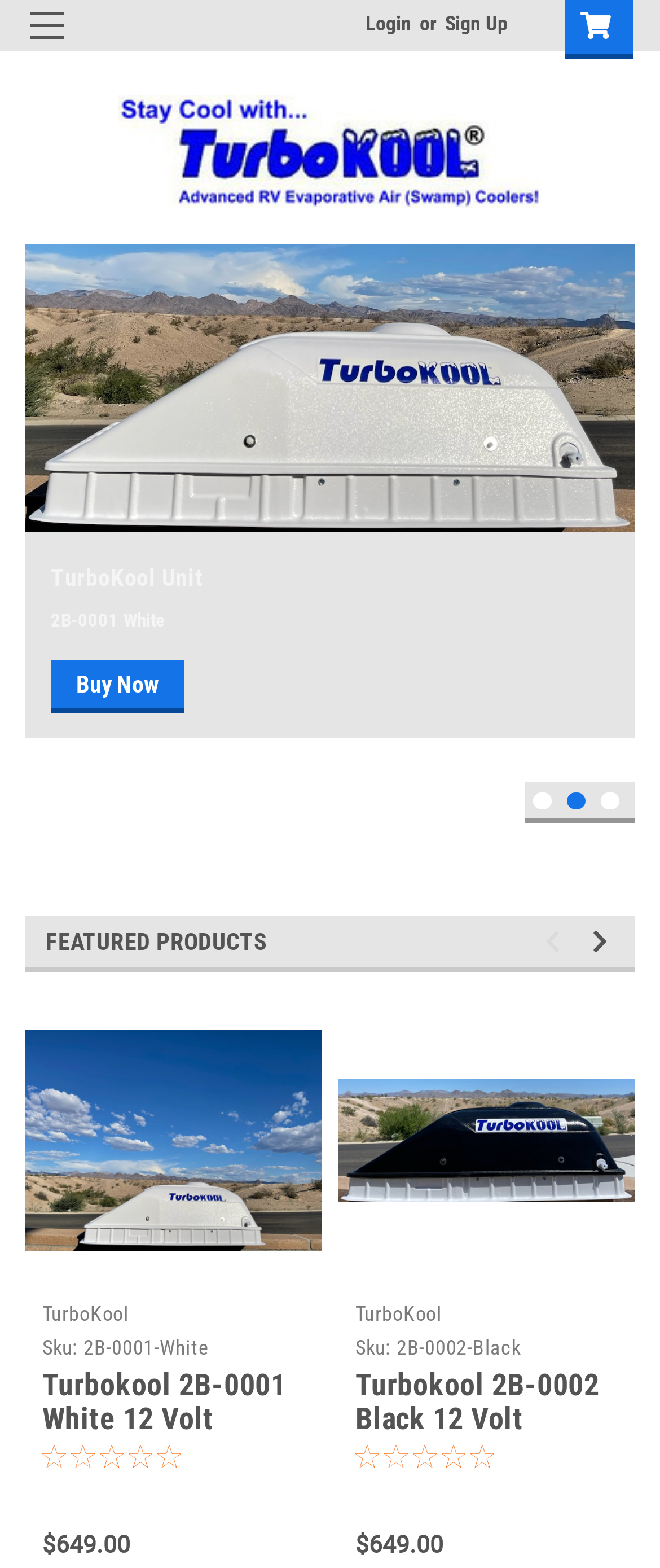Bounding box coordinates should be provided in the format (top-left x, top-left y, bottom-right x, bottom-right y) with all values between 0 and 1. Identify the bounding box for this UI element: parent_node: TurboKool Unit aria-describedby="slick-slide-control00"

[0.038, 0.155, 0.962, 0.326]